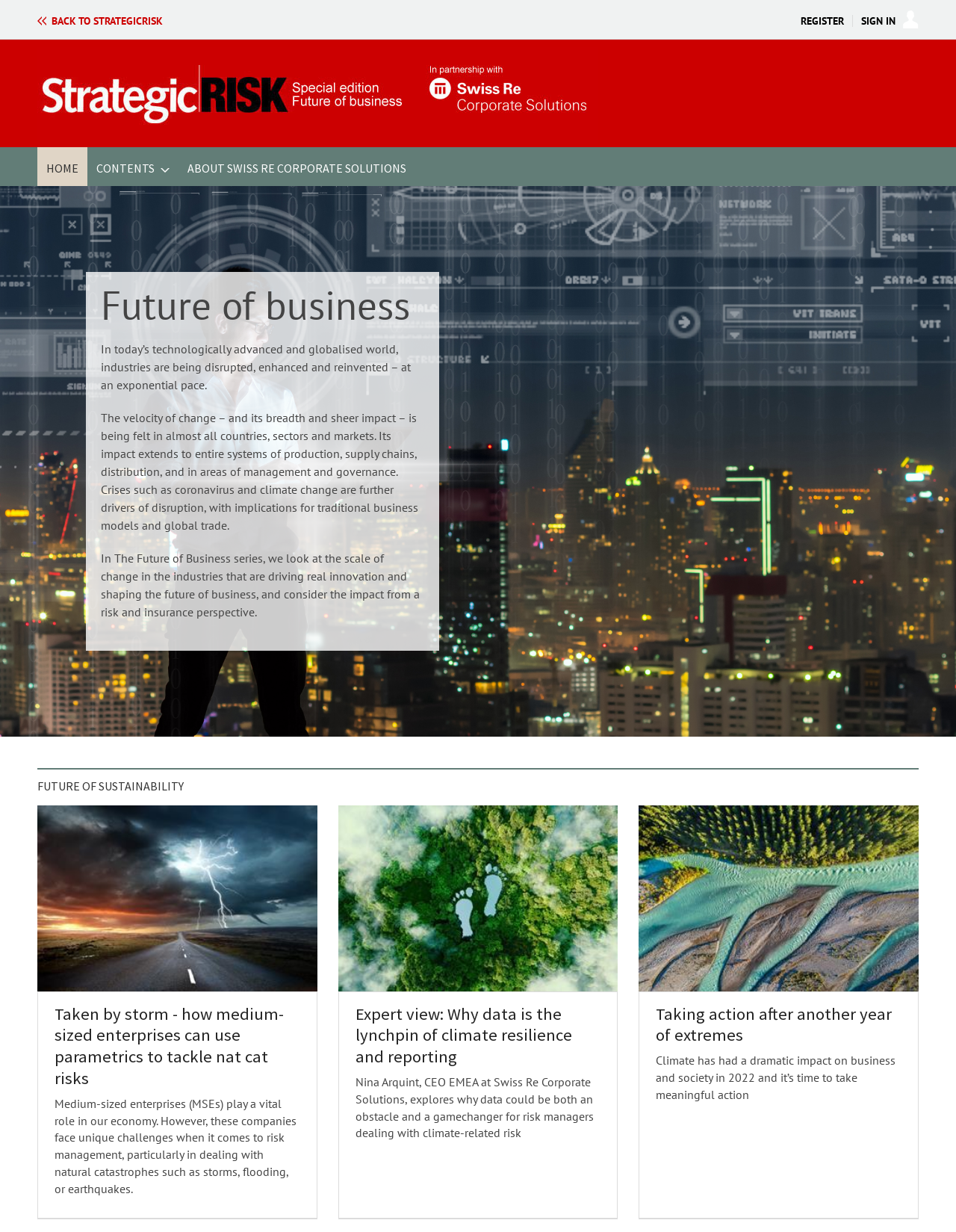Please locate the bounding box coordinates of the element that needs to be clicked to achieve the following instruction: "Click on 'BACK TO STRATEGICRISK'". The coordinates should be four float numbers between 0 and 1, i.e., [left, top, right, bottom].

[0.039, 0.012, 0.17, 0.022]